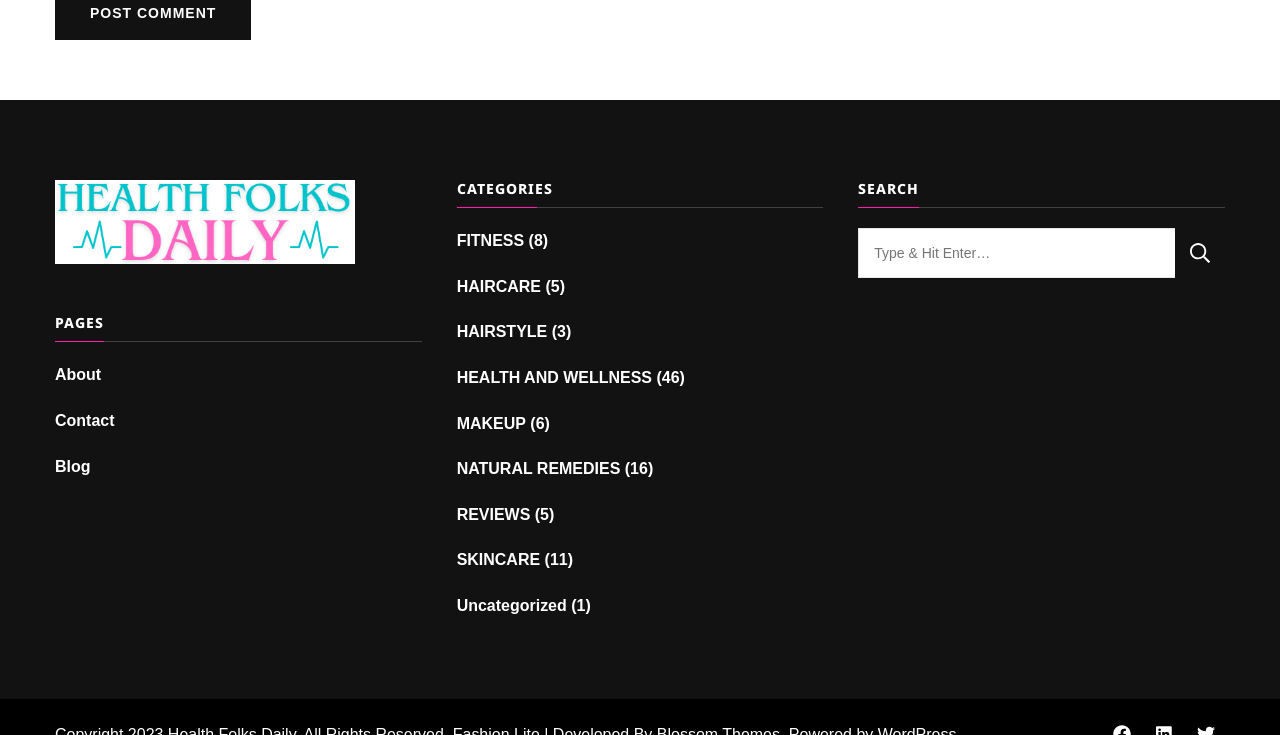Could you determine the bounding box coordinates of the clickable element to complete the instruction: "Search for something"? Provide the coordinates as four float numbers between 0 and 1, i.e., [left, top, right, bottom].

[0.671, 0.31, 0.957, 0.378]